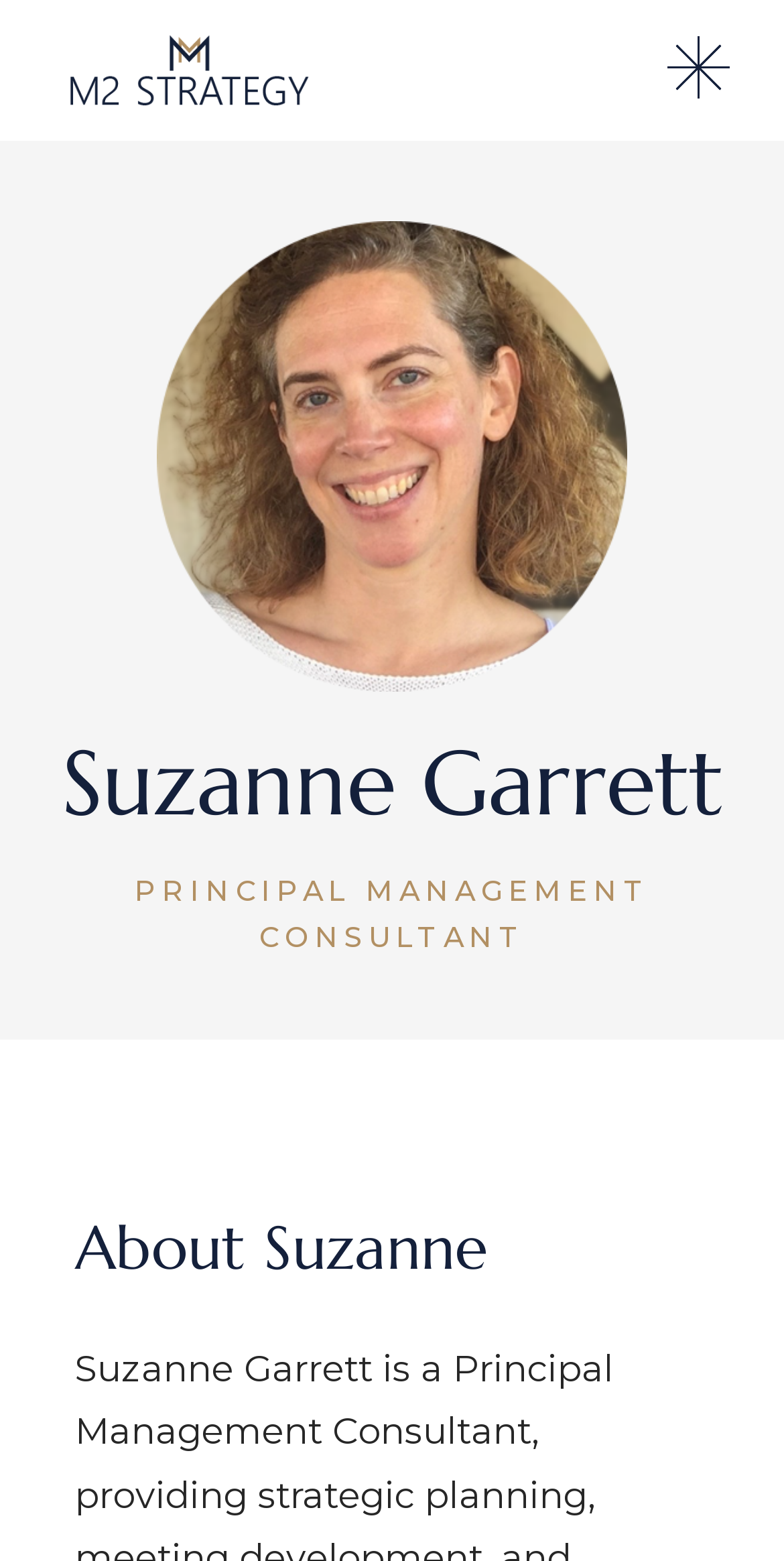What is the section title below Suzanne Garrett's name?
Provide a fully detailed and comprehensive answer to the question.

I found this answer by looking at the heading 'About Suzanne' which is located below the heading 'Suzanne Garrett', indicating that it is a section title.